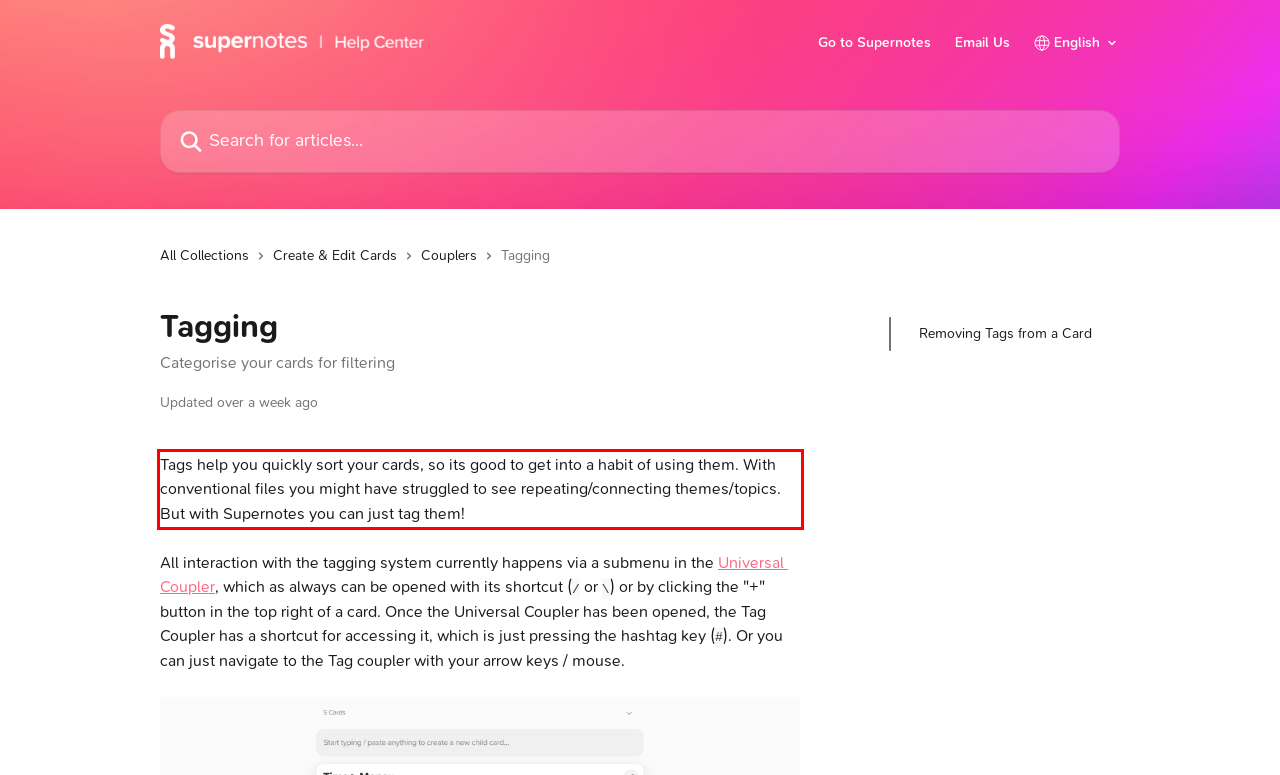By examining the provided screenshot of a webpage, recognize the text within the red bounding box and generate its text content.

Tags help you quickly sort your cards, so its good to get into a habit of using them. With conventional files you might have struggled to see repeating/connecting themes/topics. But with Supernotes you can just tag them!